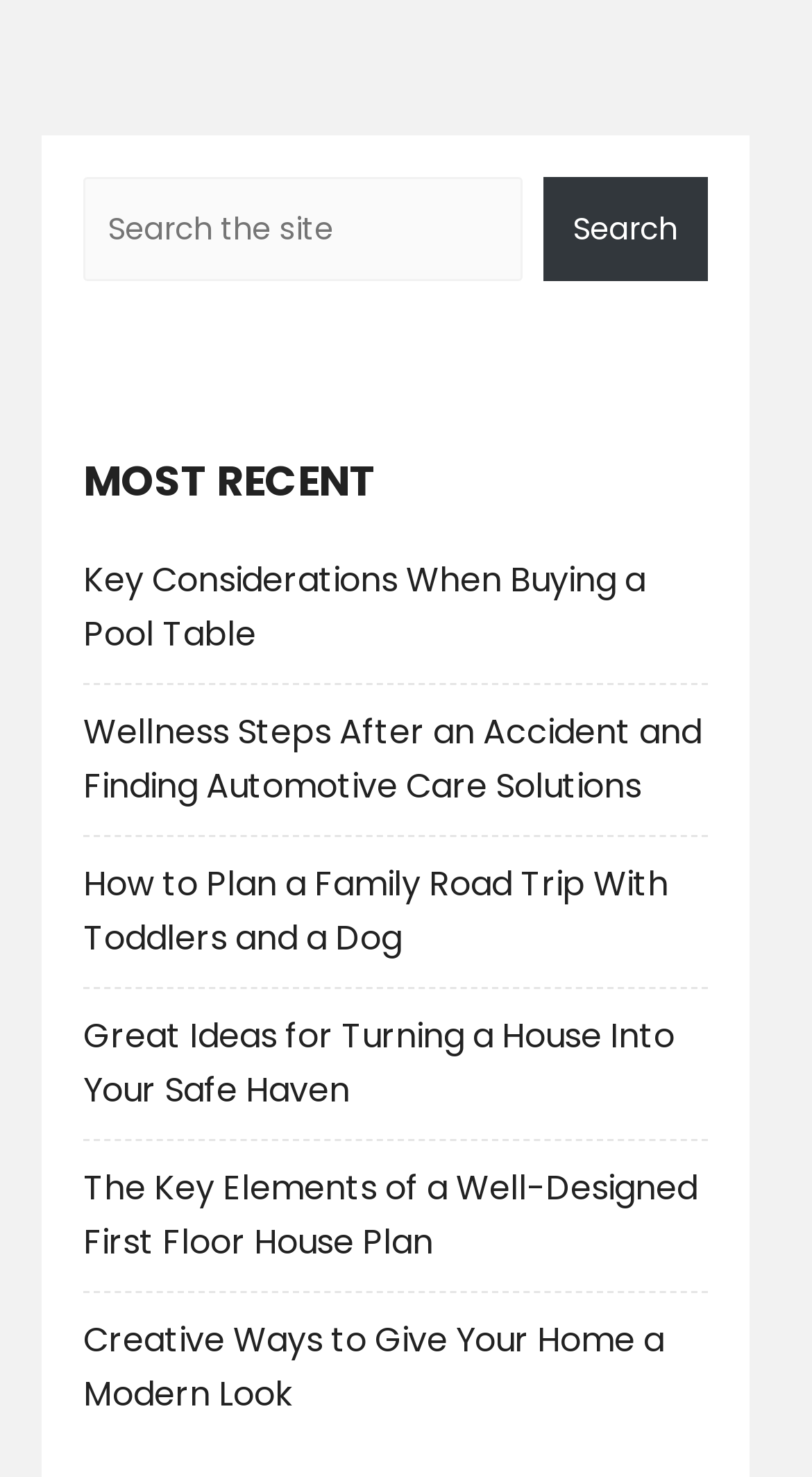Please examine the image and answer the question with a detailed explanation:
How many links are there under MOST RECENT?

I counted the number of links under the heading 'MOST RECENT' and found 6 links, which are 'Key Considerations When Buying a Pool Table', 'Wellness Steps After an Accident and Finding Automotive Care Solutions', 'How to Plan a Family Road Trip With Toddlers and a Dog', 'Great Ideas for Turning a House Into Your Safe Haven', 'The Key Elements of a Well-Designed First Floor House Plan', and 'Creative Ways to Give Your Home a Modern Look'.